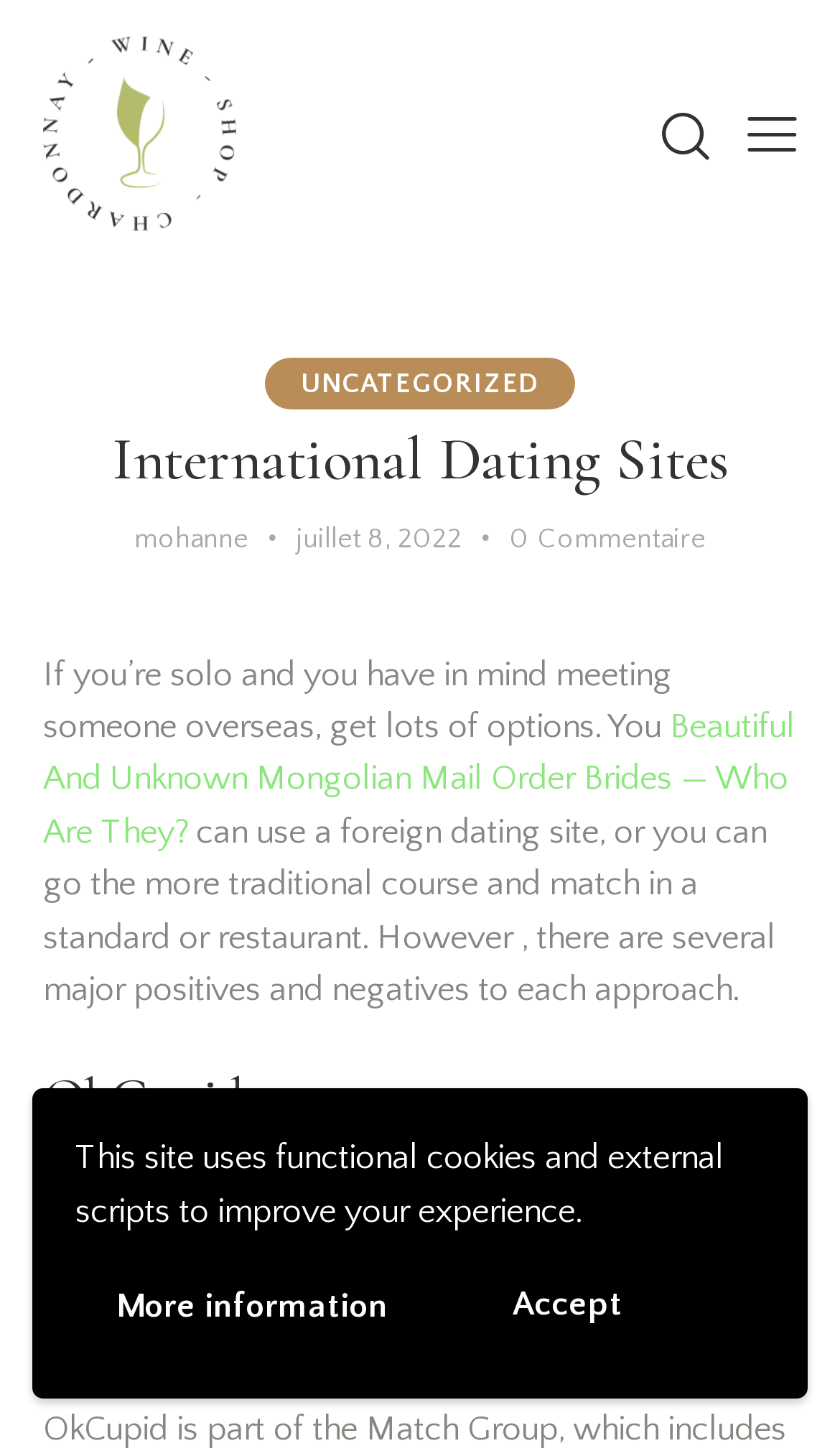Locate the bounding box coordinates of the region to be clicked to comply with the following instruction: "Click the 'More information' button". The coordinates must be four float numbers between 0 and 1, in the form [left, top, right, bottom].

[0.09, 0.862, 0.51, 0.93]